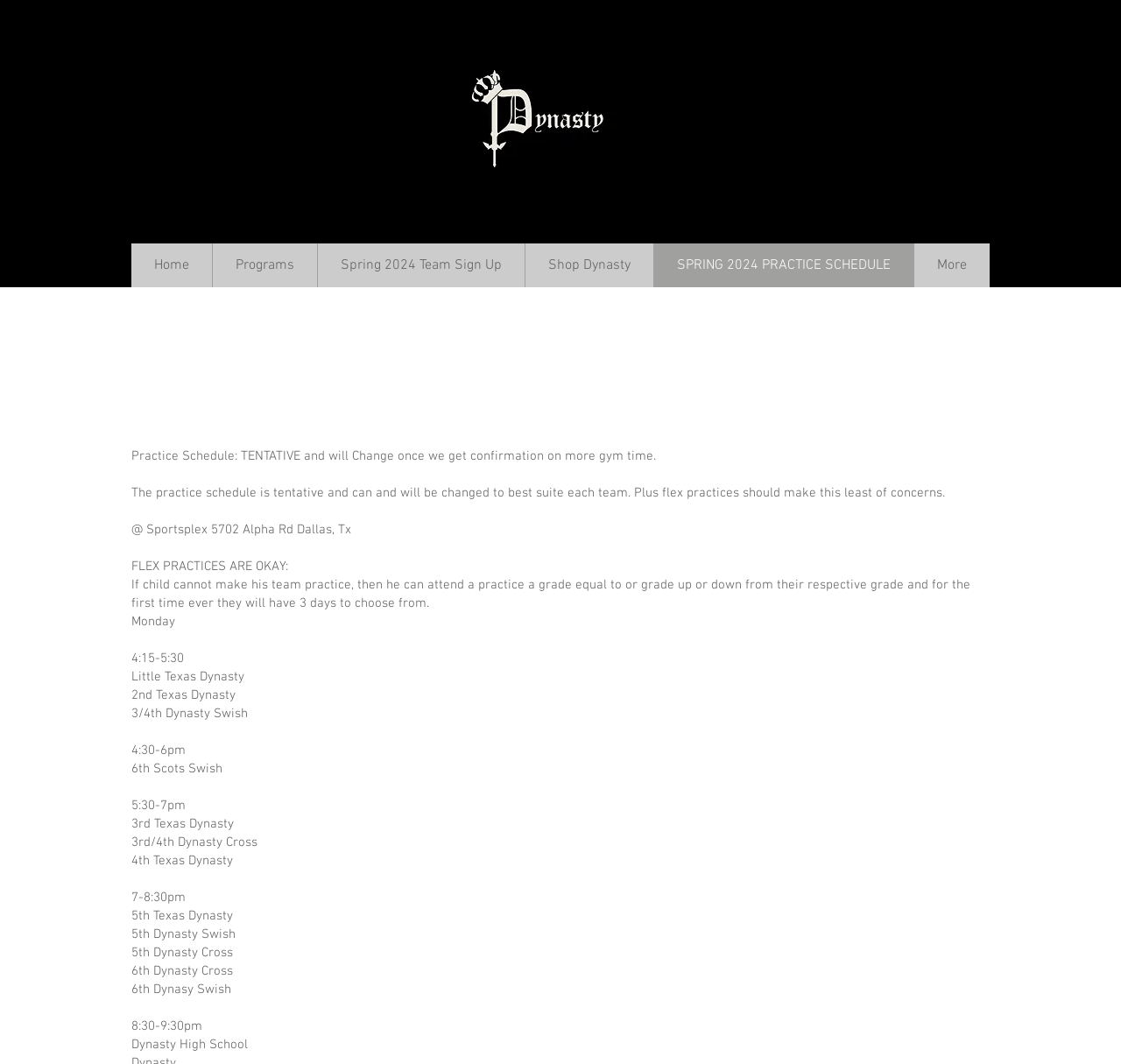Based on the element description Shop Dynasty, identify the bounding box of the UI element in the given webpage screenshot. The coordinates should be in the format (top-left x, top-left y, bottom-right x, bottom-right y) and must be between 0 and 1.

[0.468, 0.229, 0.583, 0.27]